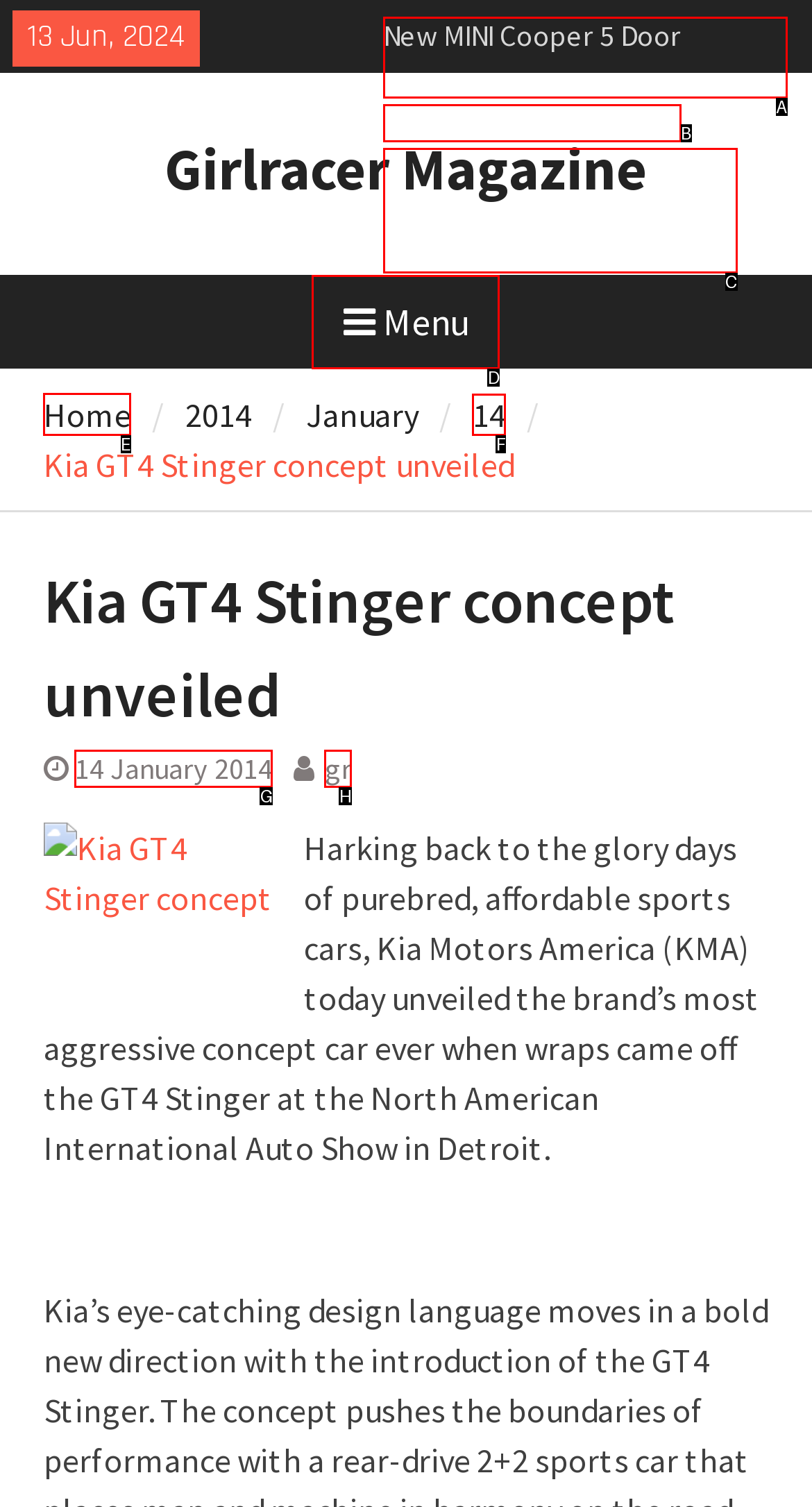Choose the UI element to click on to achieve this task: Go to the 'Home' page. Reply with the letter representing the selected element.

E